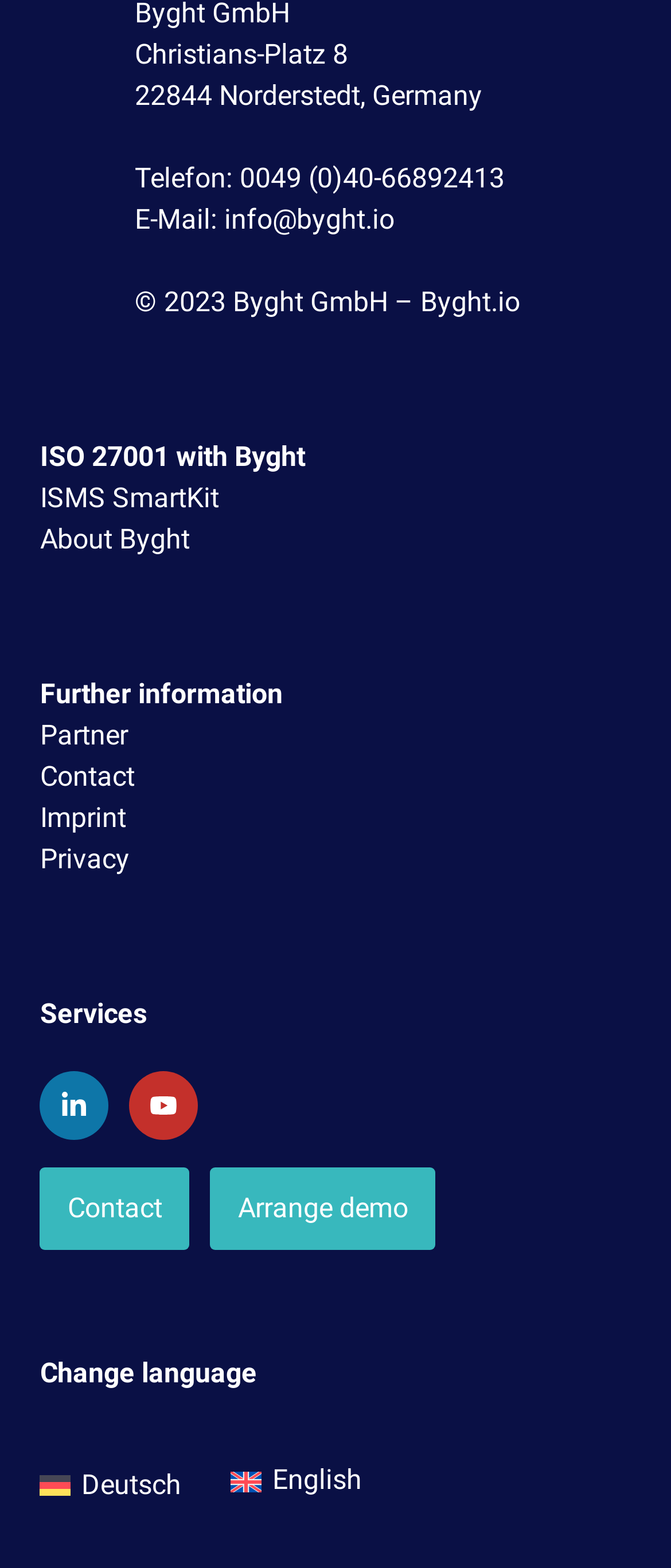Find the bounding box coordinates for the element that must be clicked to complete the instruction: "Send an email to 'info@byght.io'". The coordinates should be four float numbers between 0 and 1, indicated as [left, top, right, bottom].

[0.334, 0.129, 0.588, 0.15]